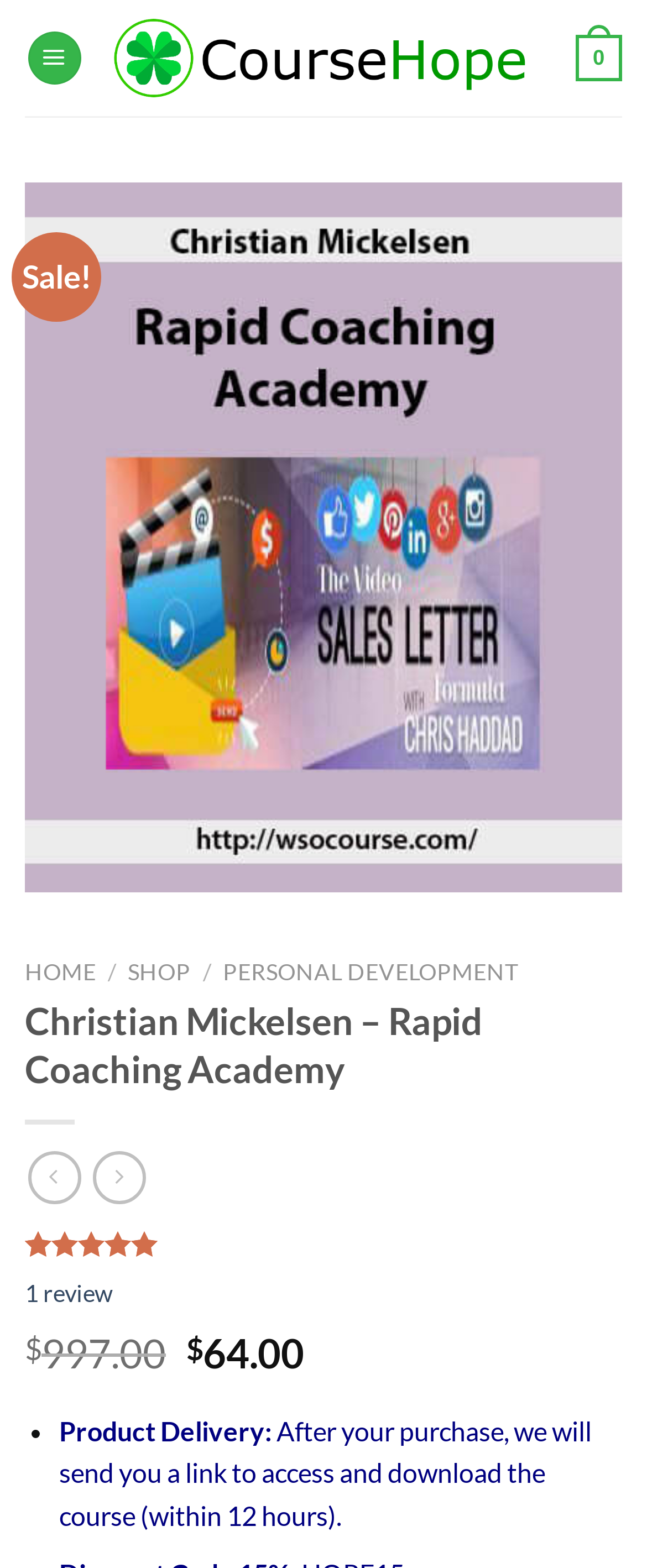Review the image closely and give a comprehensive answer to the question: What is the name of the course?

I found the name of the course by looking at the link 'Christian Mickelsen – Rapid Coaching Academy' which is located at the top of the page.